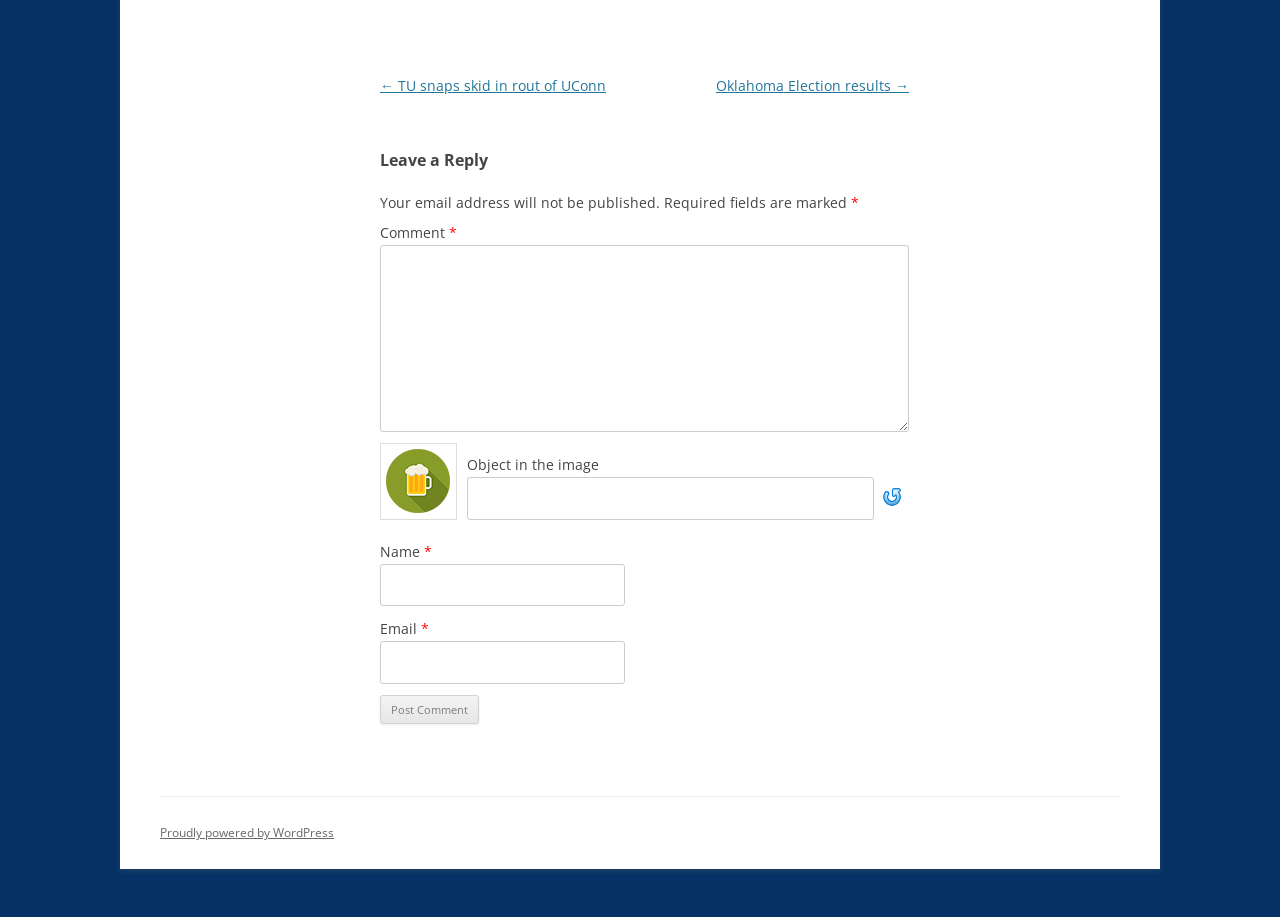What is the purpose of the textbox with the label 'Comment'?
Examine the webpage screenshot and provide an in-depth answer to the question.

The textbox with the label 'Comment' is required and has a bounding box coordinate of [0.297, 0.267, 0.71, 0.471]. It is located below the 'Leave a Reply' heading, indicating that it is used to input a comment or reply to a post.